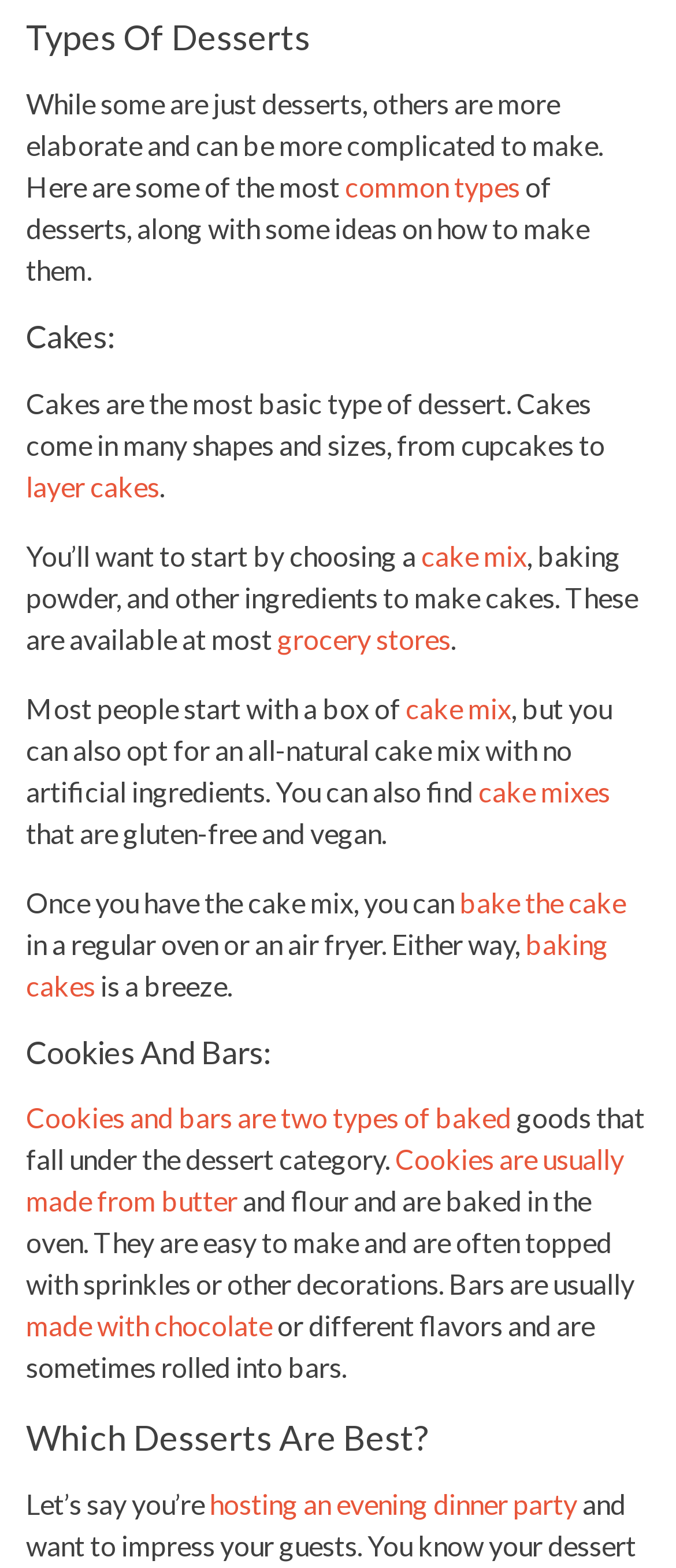Find the bounding box coordinates for the area that must be clicked to perform this action: "search".

None